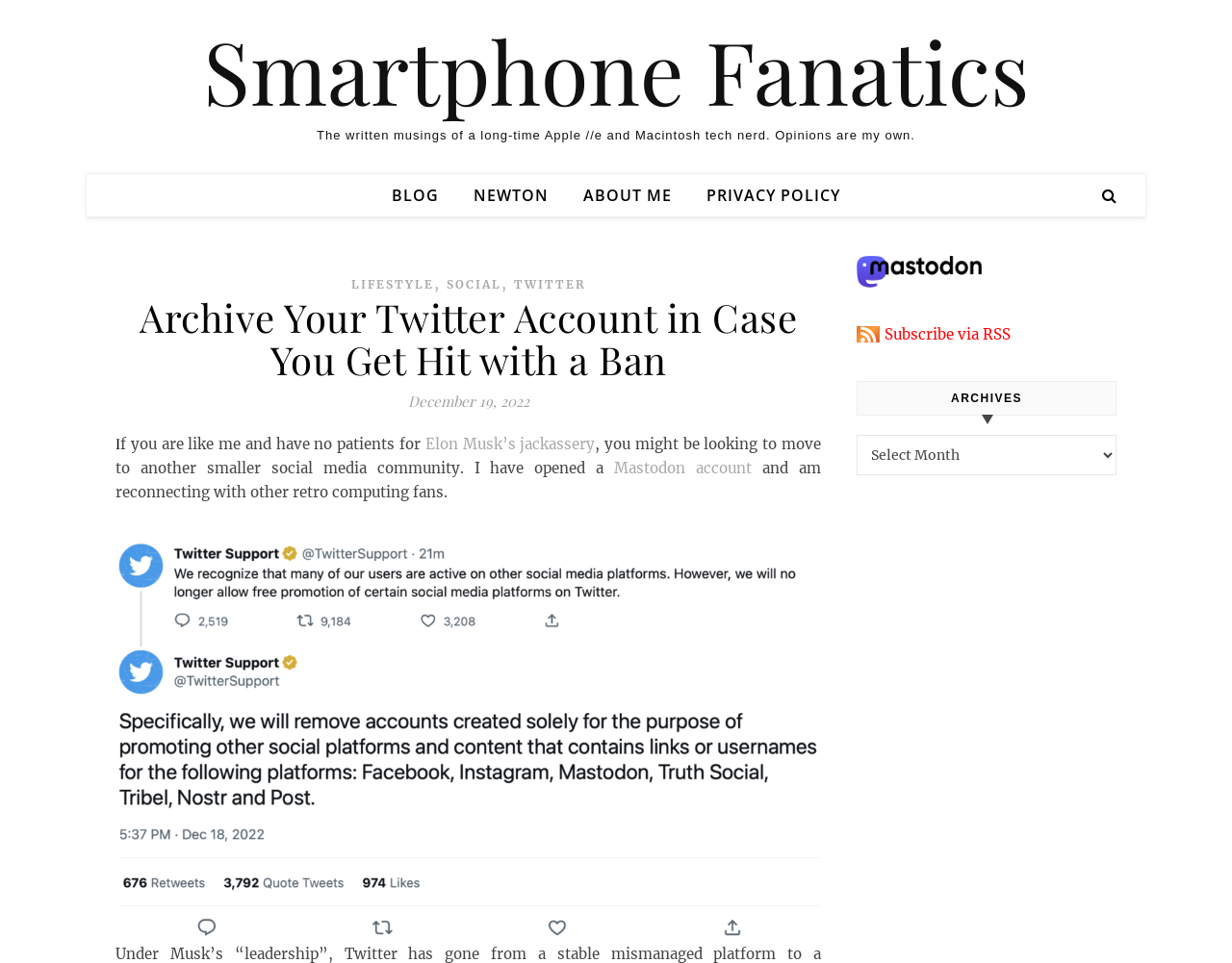What is the name of the blog?
Refer to the image and give a detailed answer to the query.

The link at the top of the page says 'Smartphone Fanatics' which suggests that it is the name of the blog.